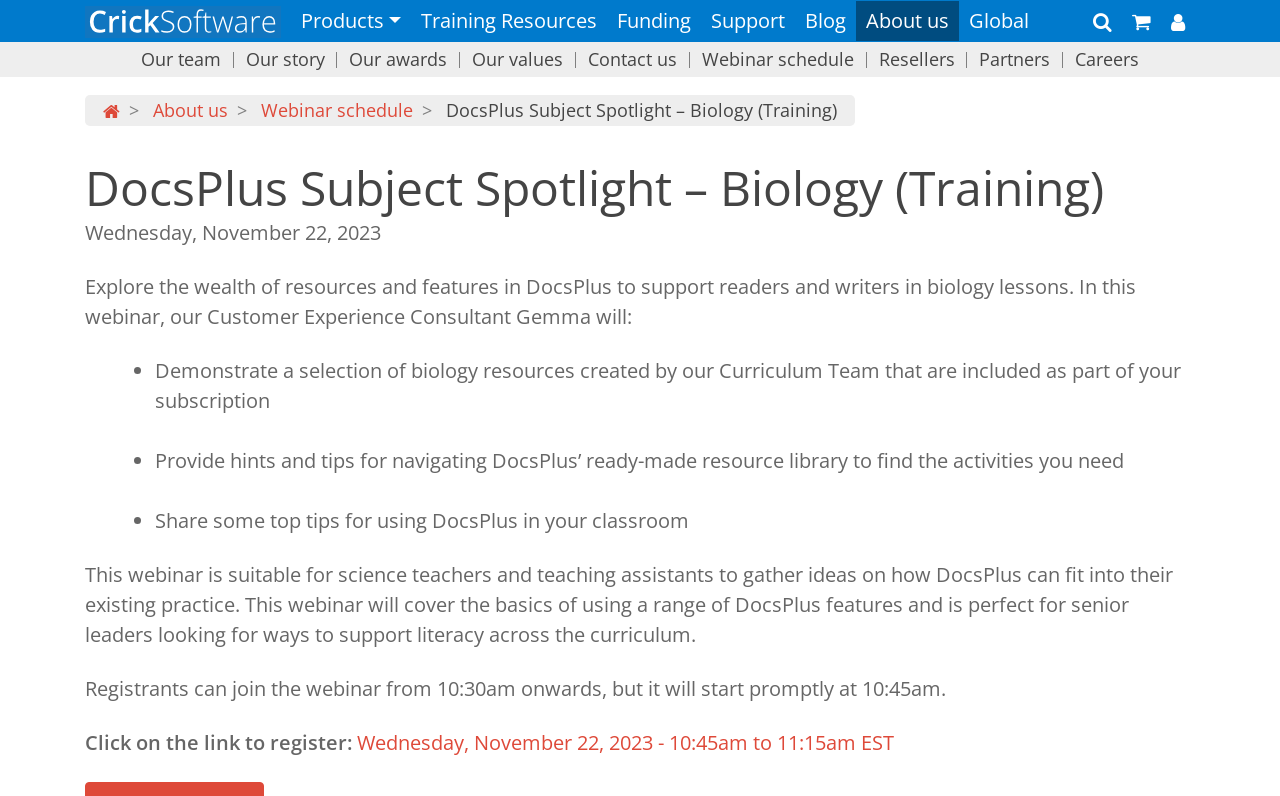Please identify the bounding box coordinates of the element I need to click to follow this instruction: "Register for the webinar".

[0.279, 0.916, 0.698, 0.95]